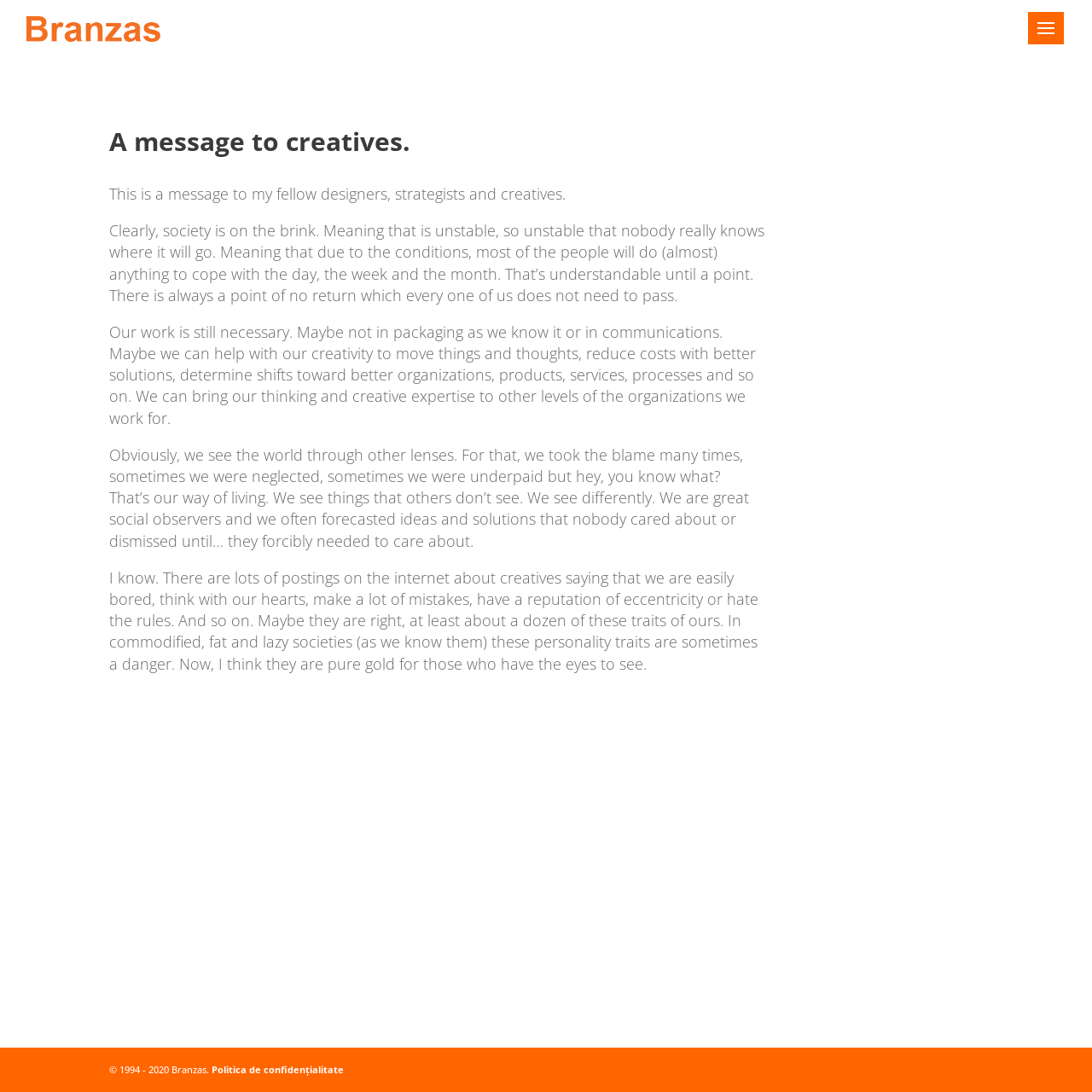Locate and provide the bounding box coordinates for the HTML element that matches this description: "alt="Branzas"".

[0.027, 0.018, 0.148, 0.033]